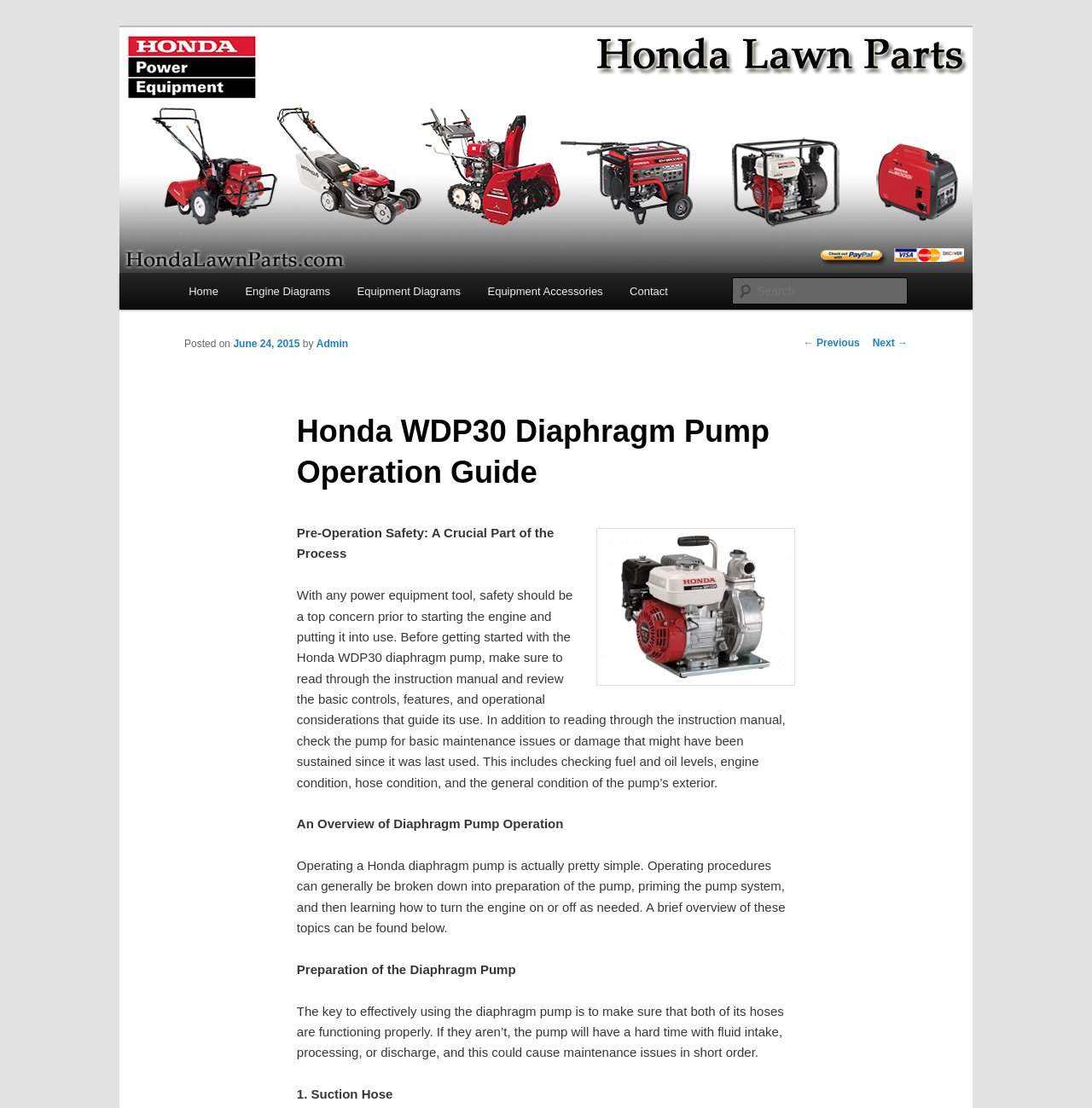What is the name of the blog? Observe the screenshot and provide a one-word or short phrase answer.

Honda Lawn Parts Blog